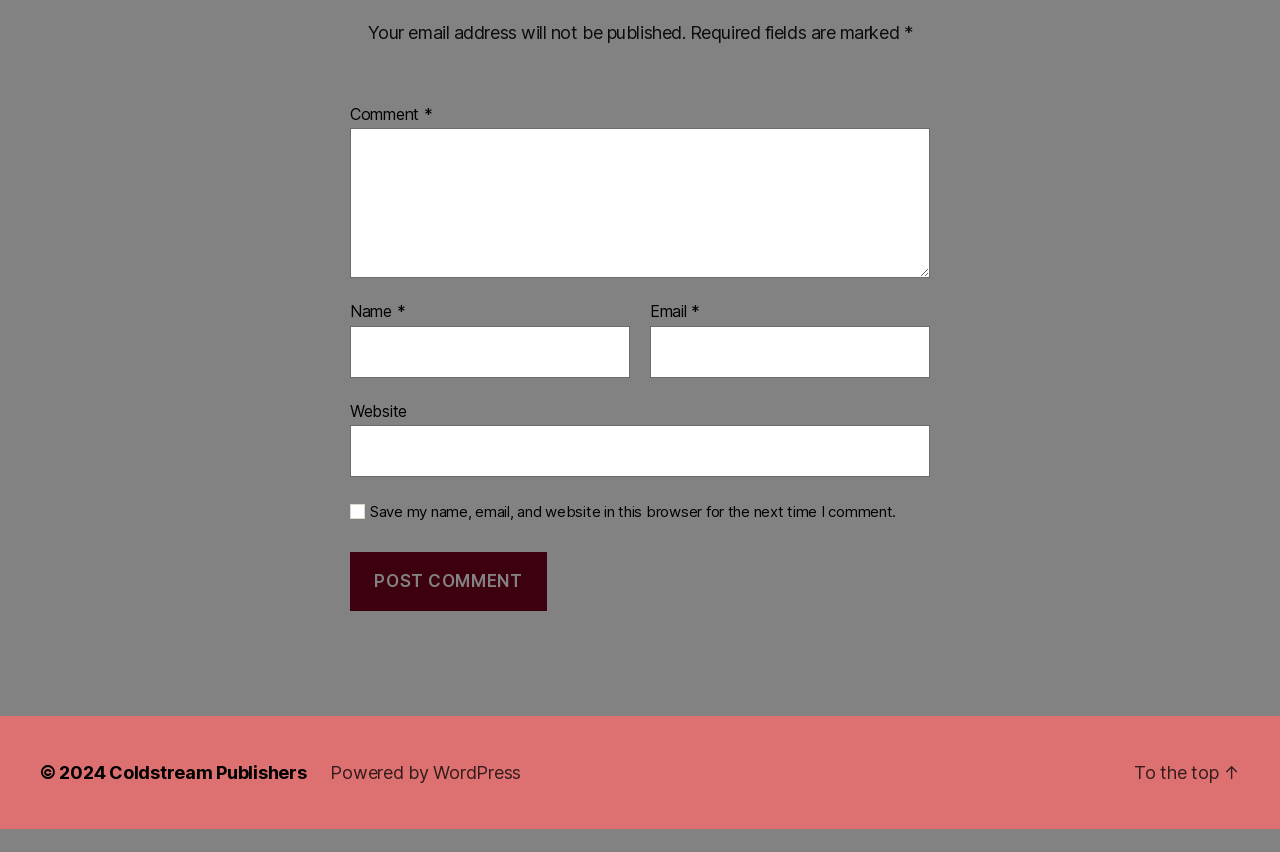Identify the bounding box coordinates of the clickable region necessary to fulfill the following instruction: "Type your name". The bounding box coordinates should be four float numbers between 0 and 1, i.e., [left, top, right, bottom].

[0.273, 0.41, 0.492, 0.471]